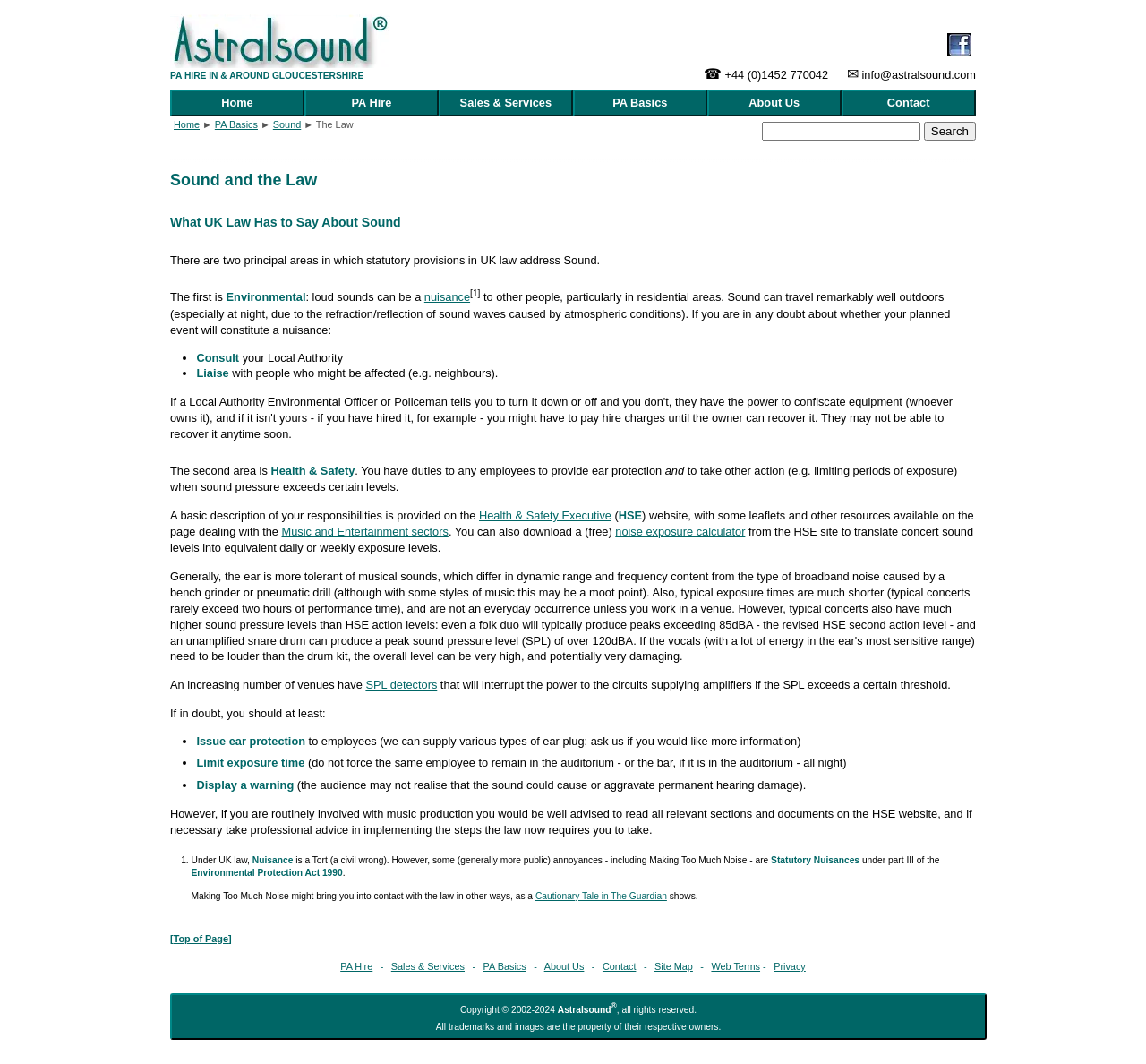Give the bounding box coordinates for this UI element: "aria-label="Enter search term" name="search_p"". The coordinates should be four float numbers between 0 and 1, arranged as [left, top, right, bottom].

[0.665, 0.114, 0.803, 0.132]